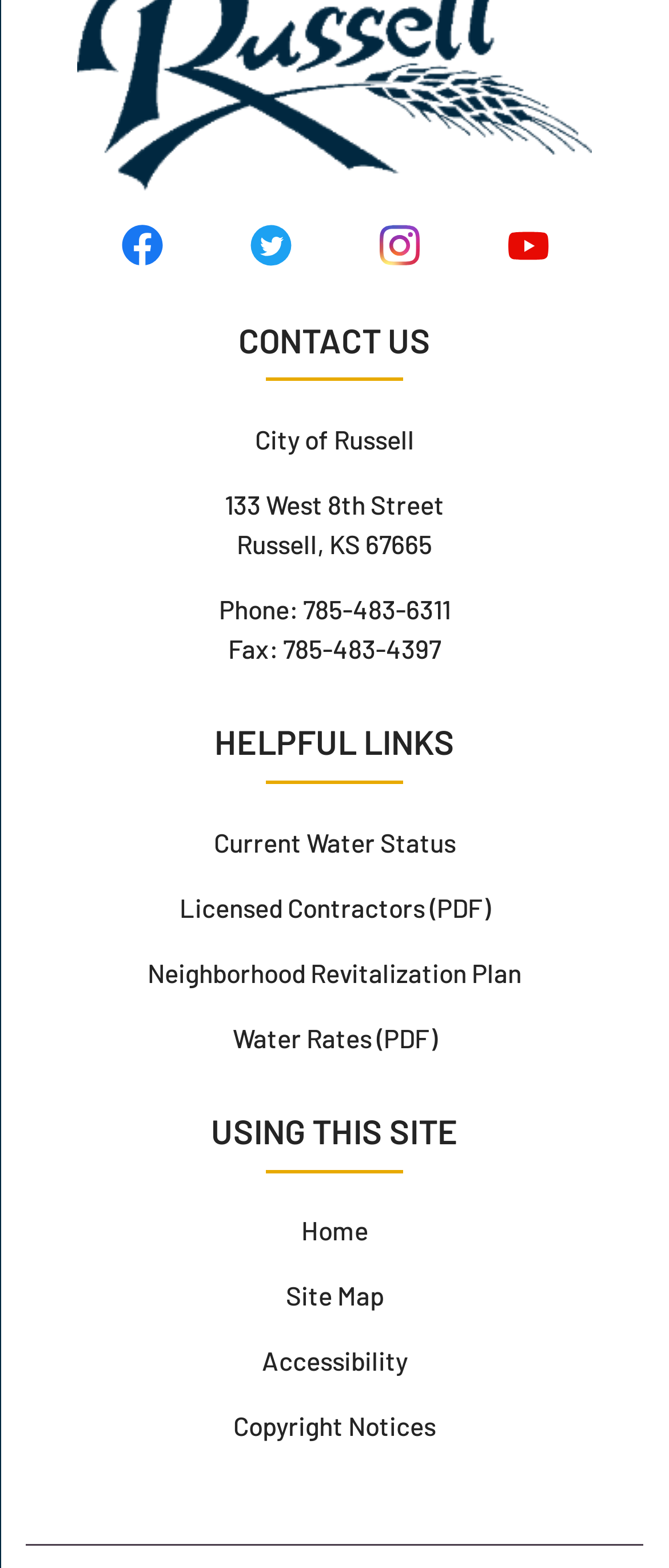Determine the bounding box coordinates for the area that needs to be clicked to fulfill this task: "Go to home page". The coordinates must be given as four float numbers between 0 and 1, i.e., [left, top, right, bottom].

[0.45, 0.775, 0.55, 0.795]